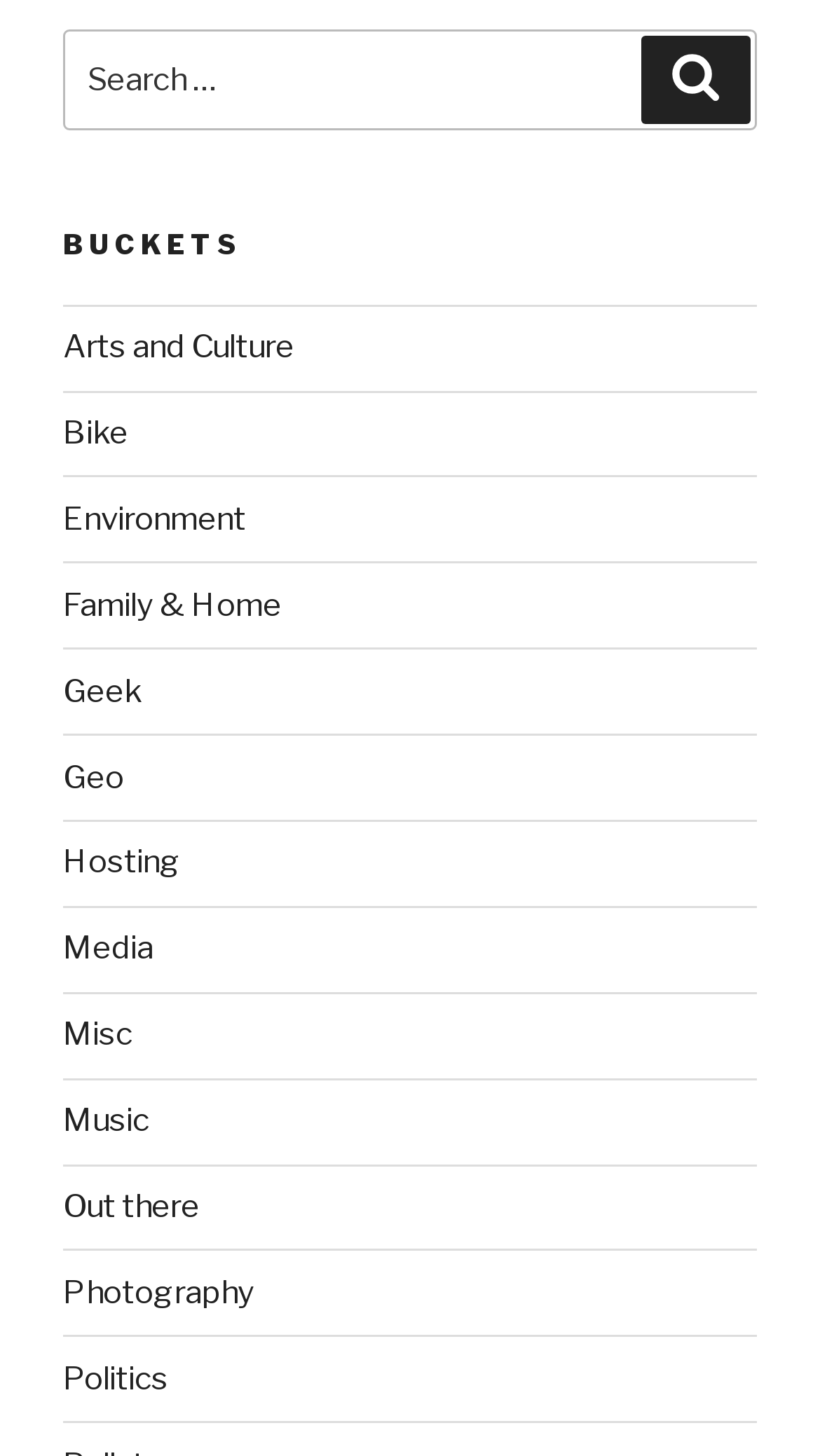Show the bounding box coordinates of the region that should be clicked to follow the instruction: "Explore the difference between cantaloupe and muskmelon."

None